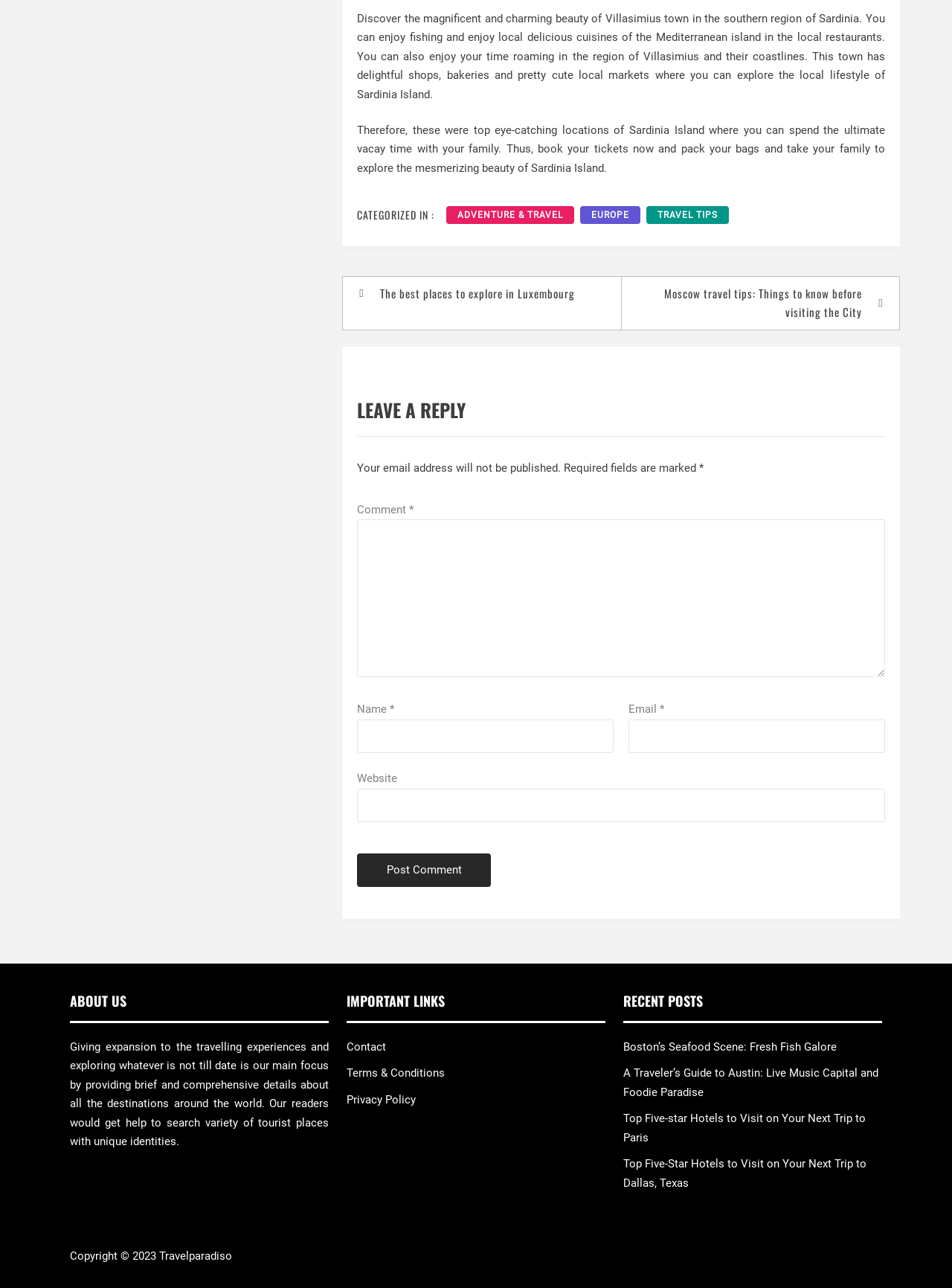Determine the bounding box coordinates for the UI element described. Format the coordinates as (top-left x, top-left y, bottom-right x, bottom-right y) and ensure all values are between 0 and 1. Element description: Europe

[0.609, 0.16, 0.673, 0.174]